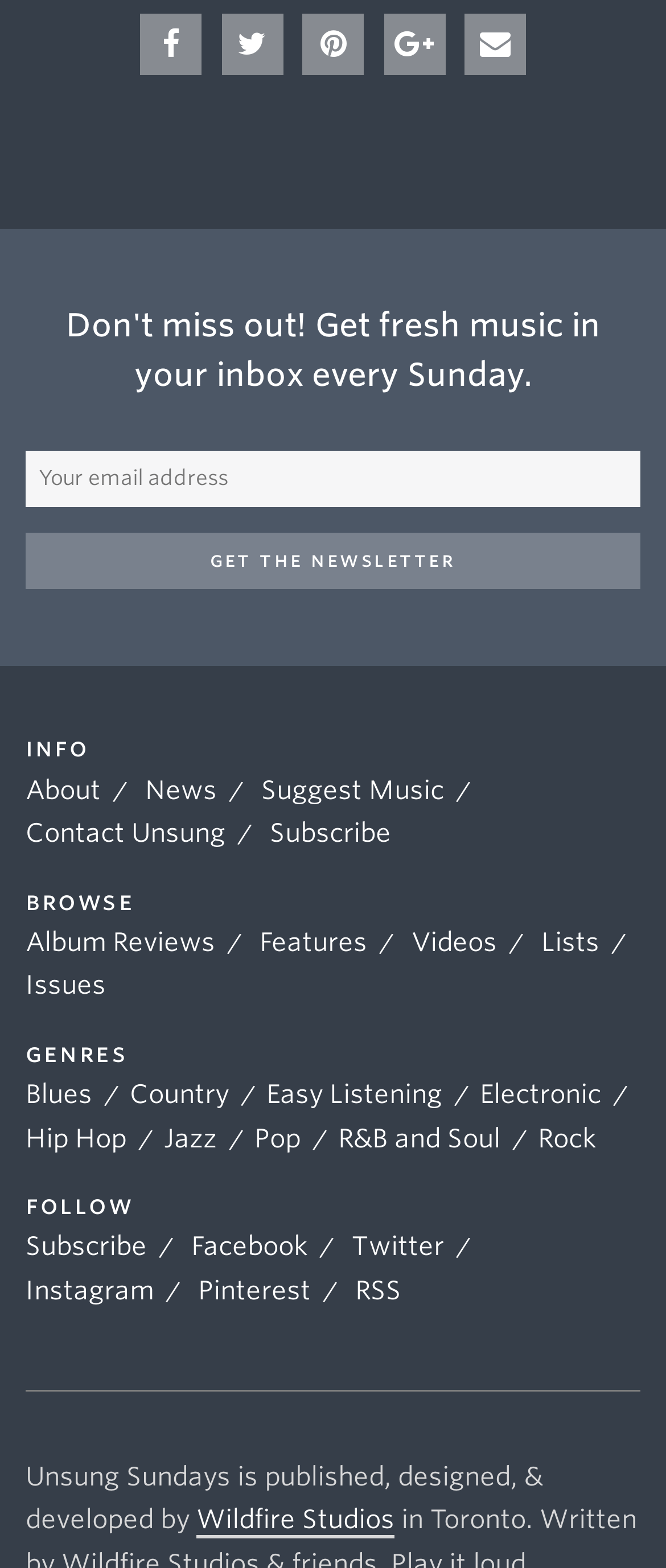Determine the bounding box coordinates of the clickable element to achieve the following action: 'Browse Album Reviews'. Provide the coordinates as four float values between 0 and 1, formatted as [left, top, right, bottom].

[0.038, 0.591, 0.323, 0.611]